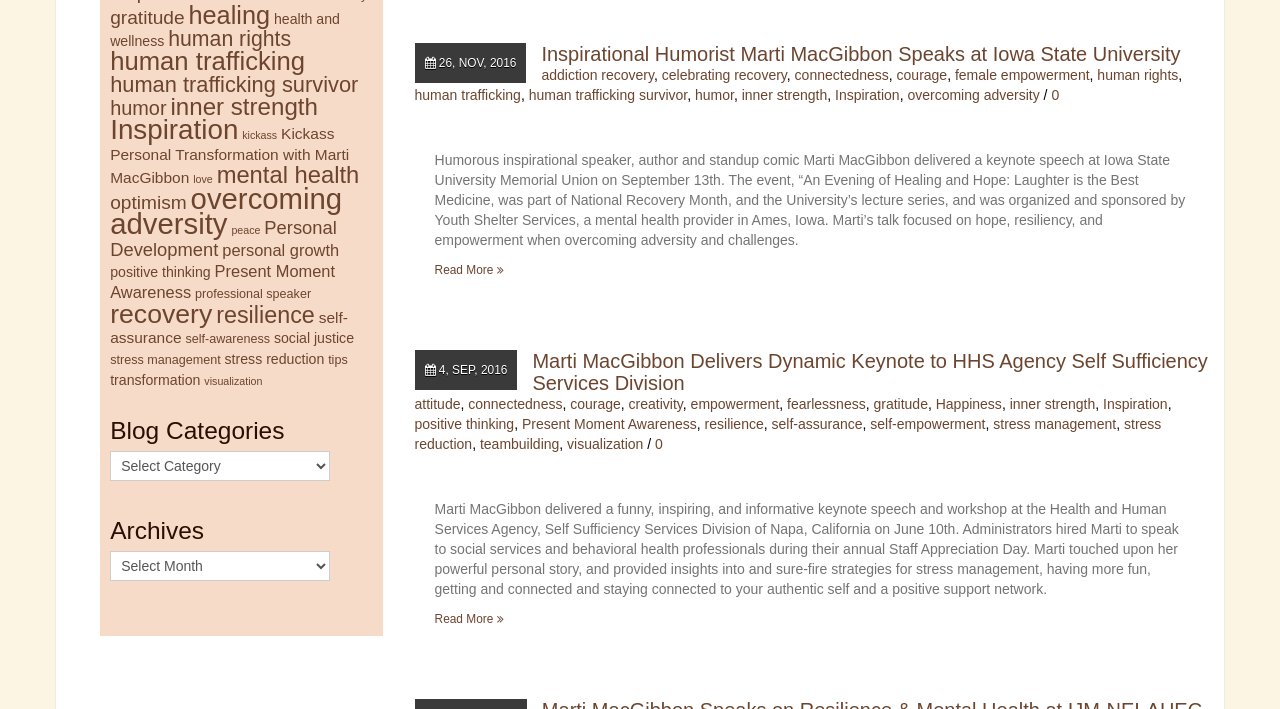Show the bounding box coordinates for the HTML element as described: "Present Moment Awareness".

[0.408, 0.587, 0.544, 0.609]